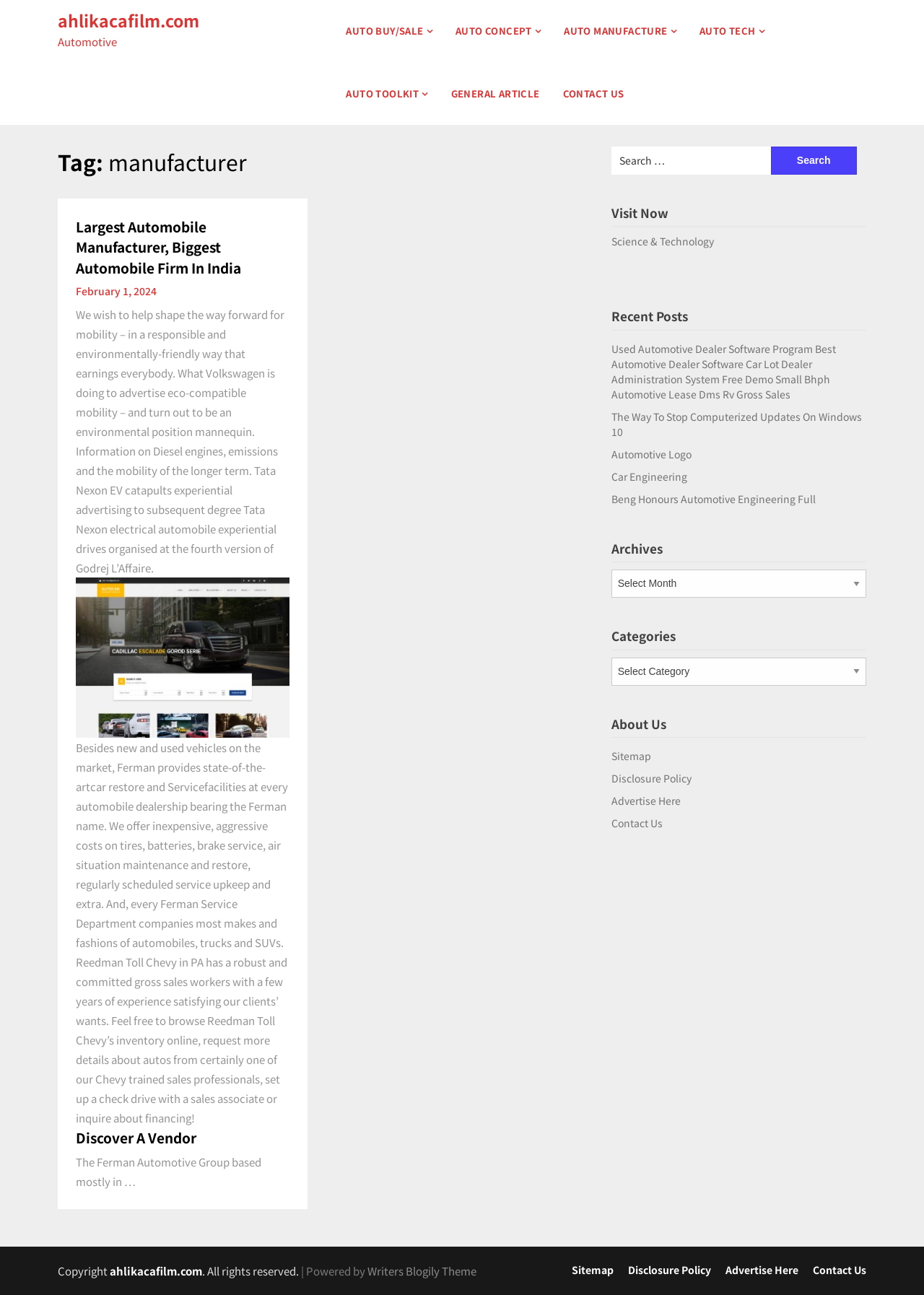Identify the bounding box coordinates of the element to click to follow this instruction: 'Search for something'. Ensure the coordinates are four float values between 0 and 1, provided as [left, top, right, bottom].

[0.661, 0.113, 0.834, 0.135]